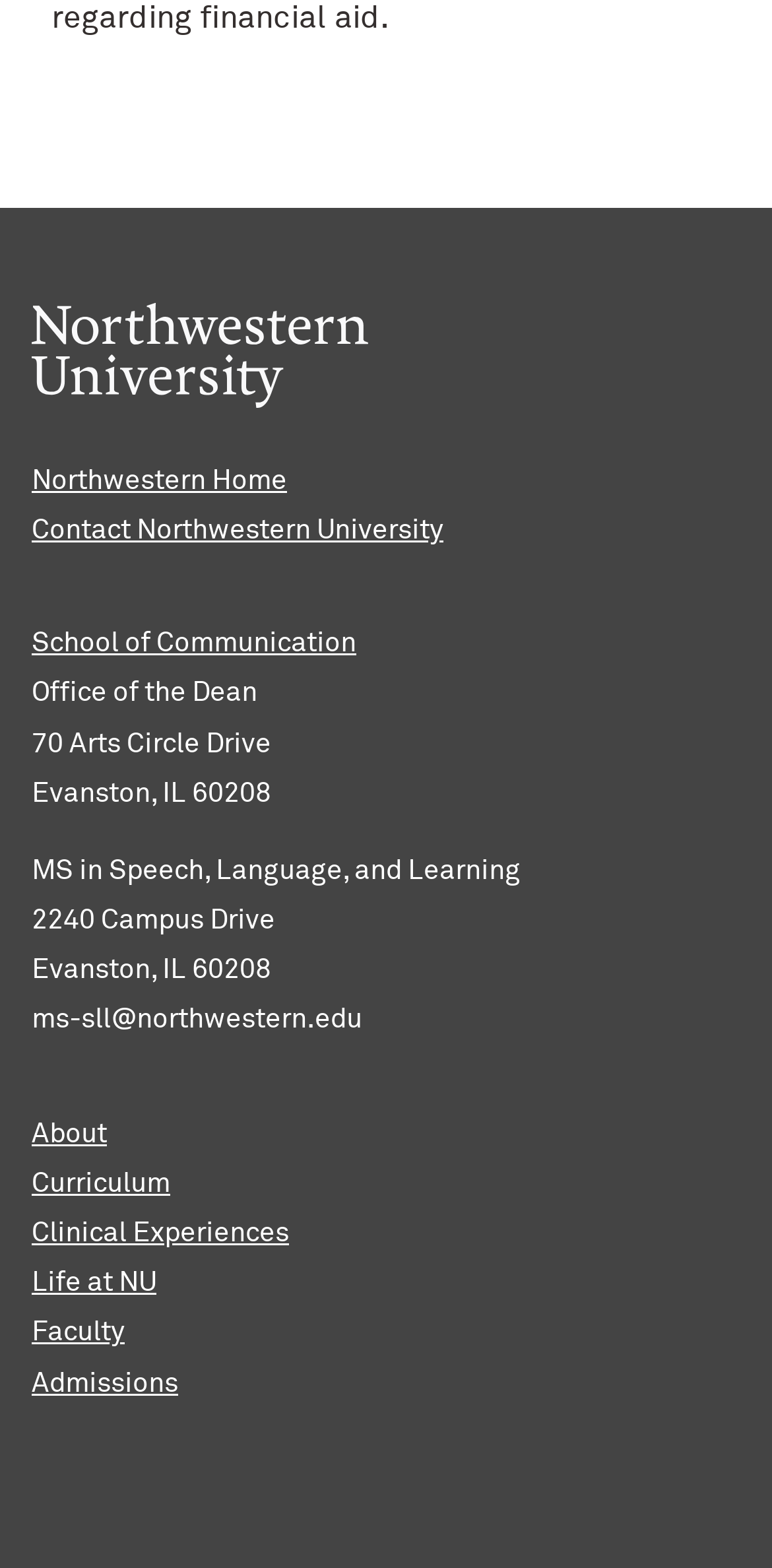Kindly determine the bounding box coordinates for the area that needs to be clicked to execute this instruction: "email the ms-sll department".

[0.041, 0.642, 0.469, 0.66]